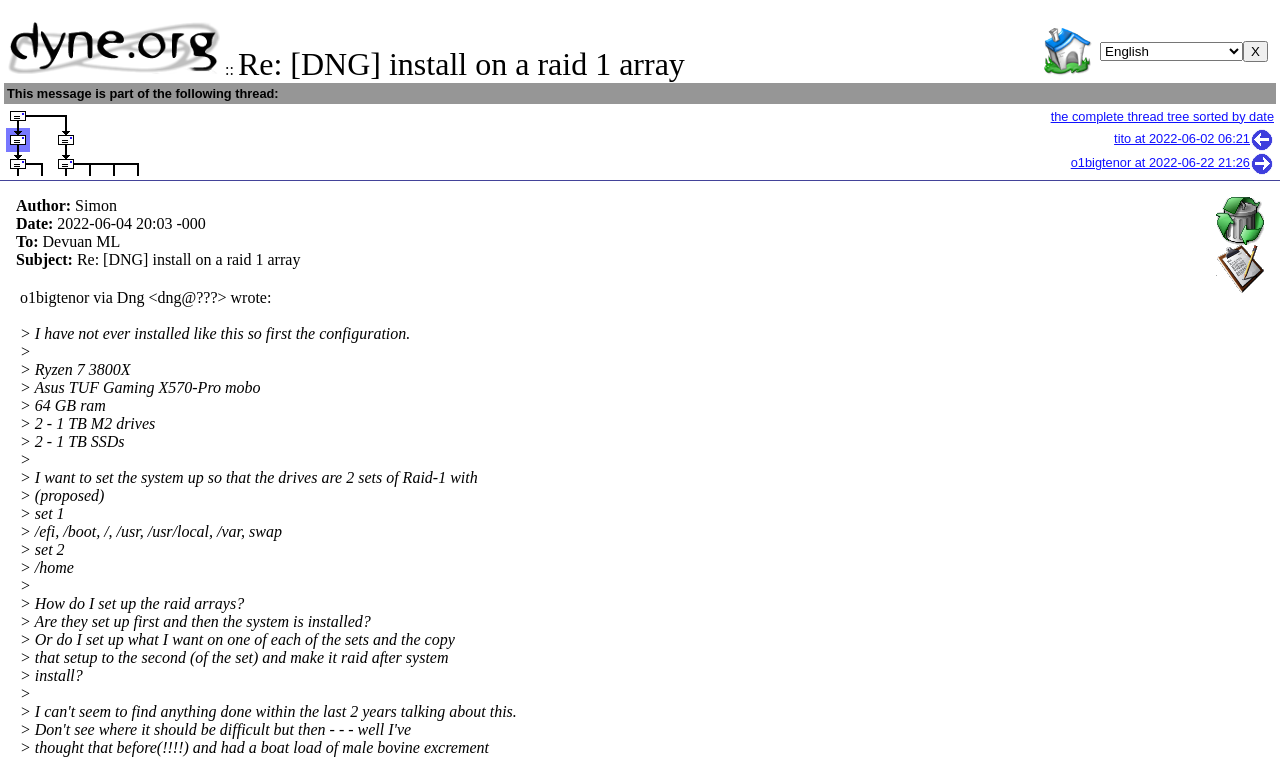Detail the various sections and features of the webpage.

This webpage appears to be a forum or discussion thread, with a focus on installing an operating system on a RAID 1 array. The page is divided into several sections, with a header section at the top containing a title "Re: [DNG] install on a raid 1 array" and links to "Top Page" and "English X".

Below the header, there is a table with three rows, each containing information about a message in the thread. The first column of each row contains the sender's name and a timestamp, while the second column contains the message content. The messages are from users "M" and "o1bigtenor", and they discuss the installation process and the configuration of the system.

To the right of the table, there are two buttons labeled "Delete this message" and "Reply to this message". Below the table, there is a section with information about the author of the original message, including their name "Simon" and the date and time the message was sent.

The main content of the page is a long message from user "o1bigtenor" that describes their system configuration, including the CPU, motherboard, RAM, and storage devices. The message also outlines their plan for setting up the RAID arrays and asks for guidance on how to proceed.

Throughout the page, there are several links and images, including icons for the senders' names and timestamps, as well as images for the "Delete this message" and "Reply to this message" buttons.